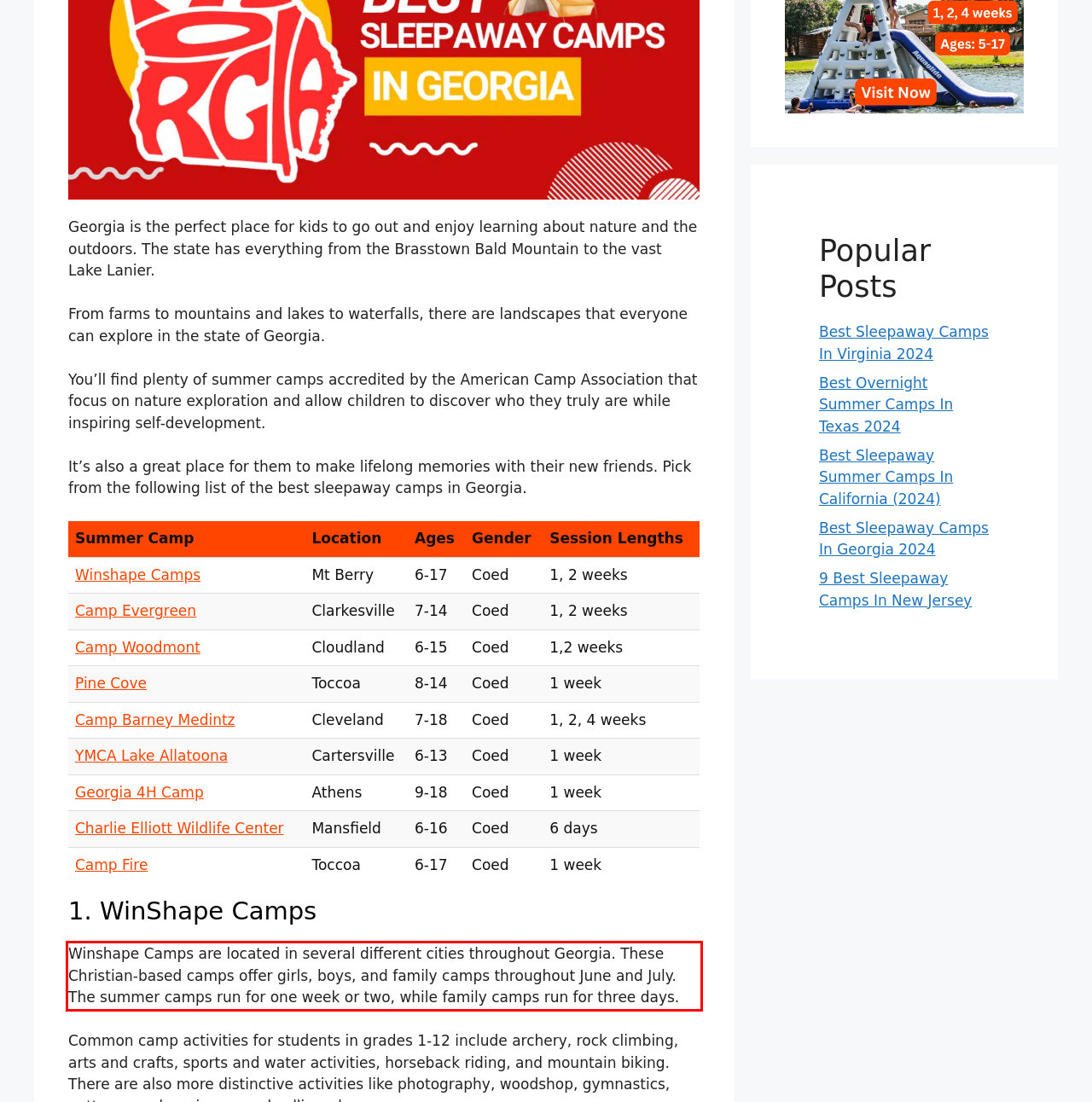Identify the red bounding box in the webpage screenshot and perform OCR to generate the text content enclosed.

Winshape Camps are located in several different cities throughout Georgia. These Christian-based camps offer girls, boys, and family camps throughout June and July. The summer camps run for one week or two, while family camps run for three days.